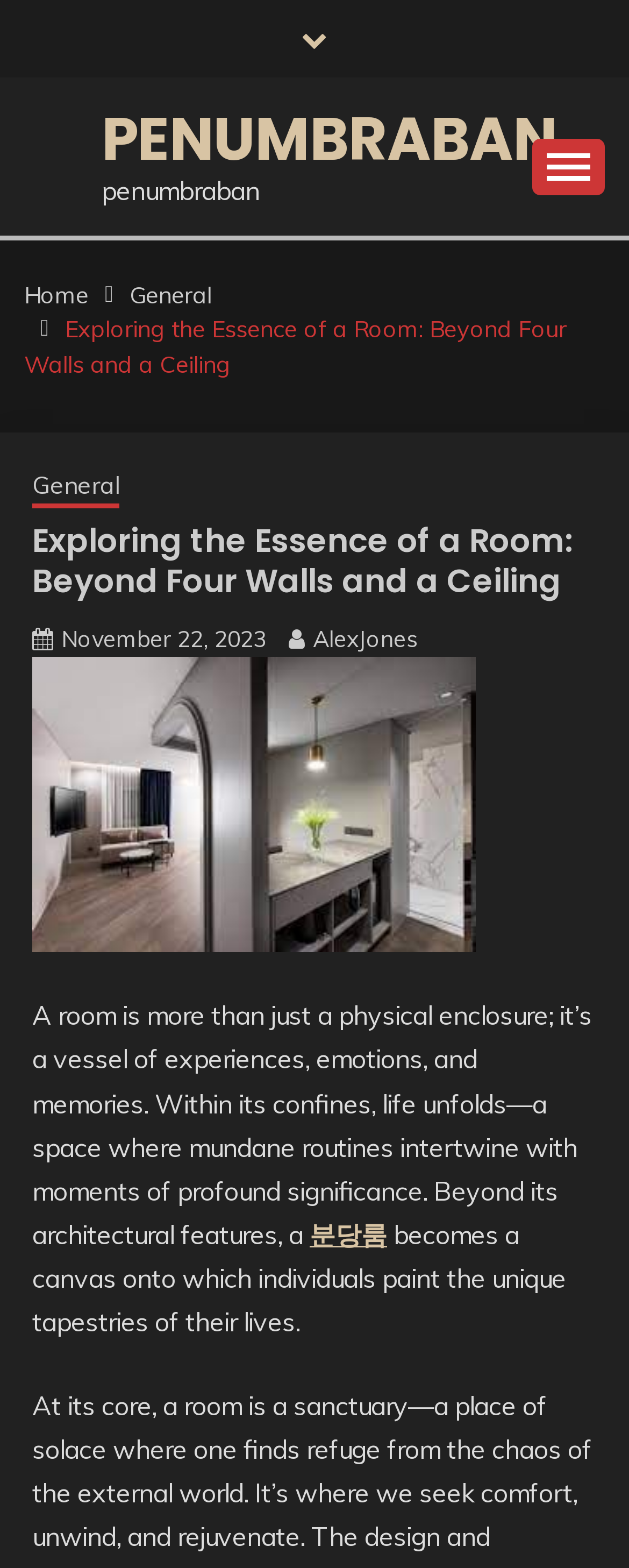Answer the following in one word or a short phrase: 
What is the text of the figure caption?

A room is more than just a physical enclosure...